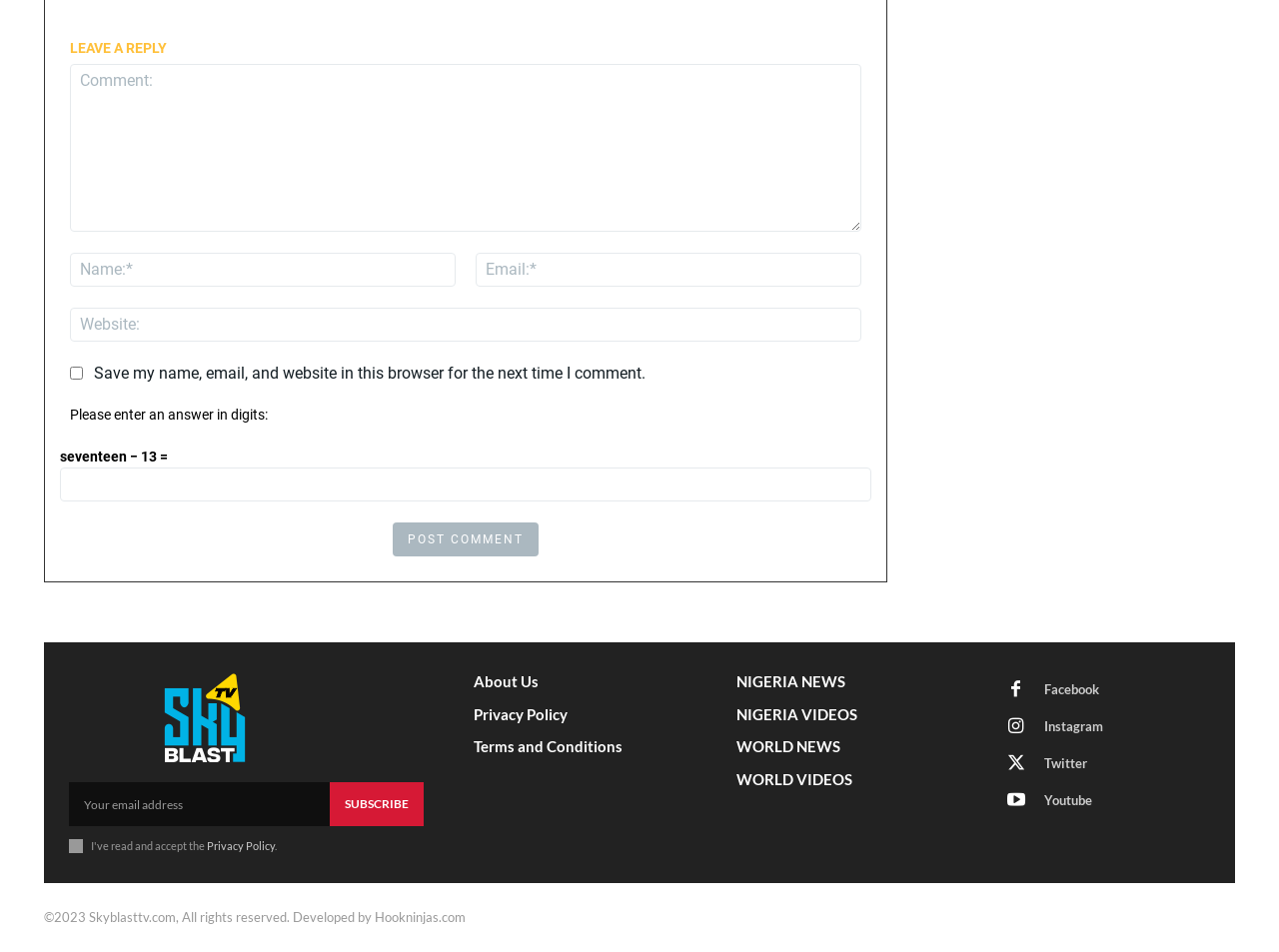Find the bounding box coordinates of the element's region that should be clicked in order to follow the given instruction: "Leave a comment". The coordinates should consist of four float numbers between 0 and 1, i.e., [left, top, right, bottom].

[0.055, 0.067, 0.674, 0.243]